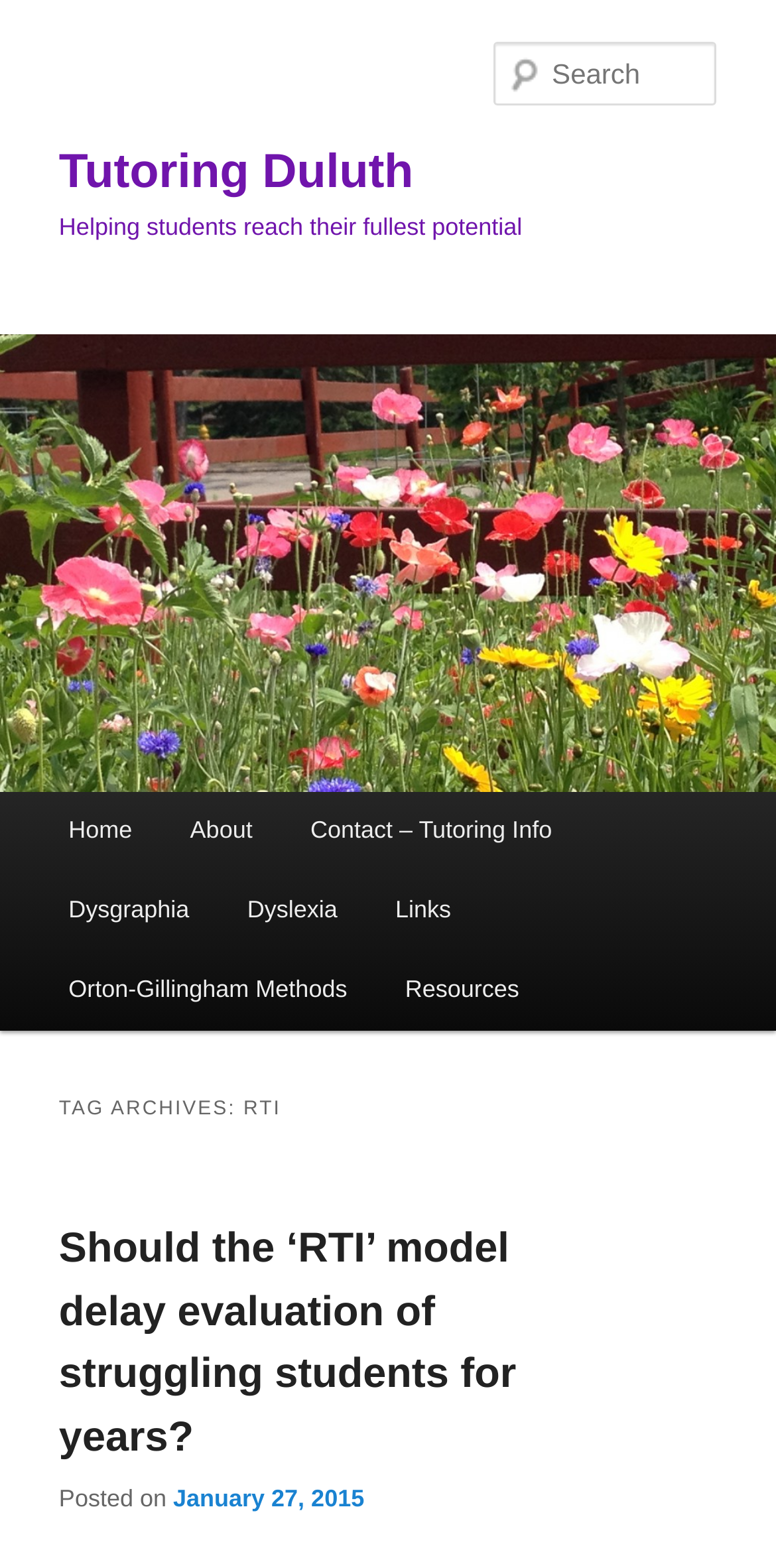Determine the bounding box coordinates for the clickable element required to fulfill the instruction: "Go to Home page". Provide the coordinates as four float numbers between 0 and 1, i.e., [left, top, right, bottom].

[0.051, 0.505, 0.208, 0.556]